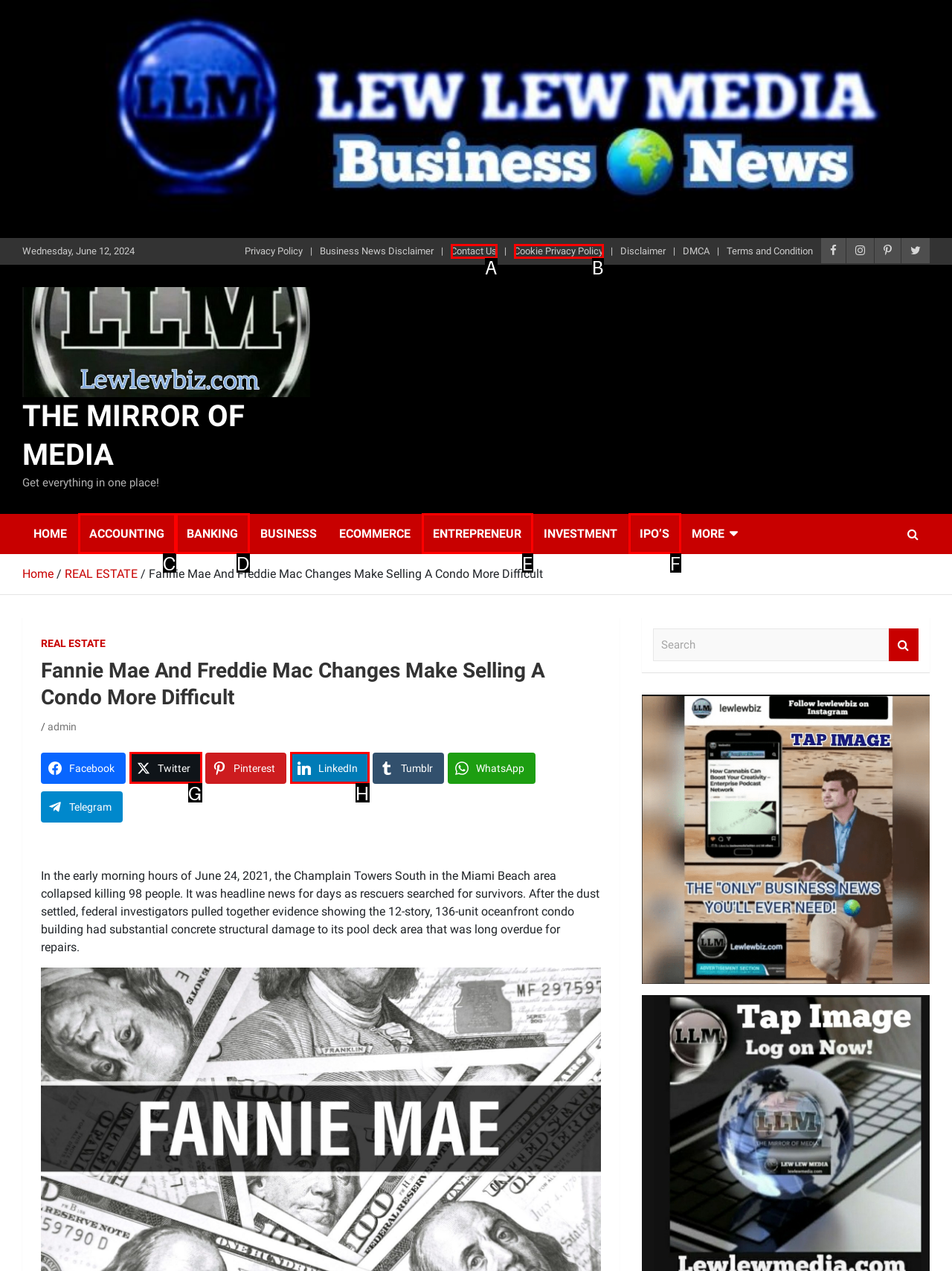Identify the matching UI element based on the description: Cookie Privacy Policy
Reply with the letter from the available choices.

B